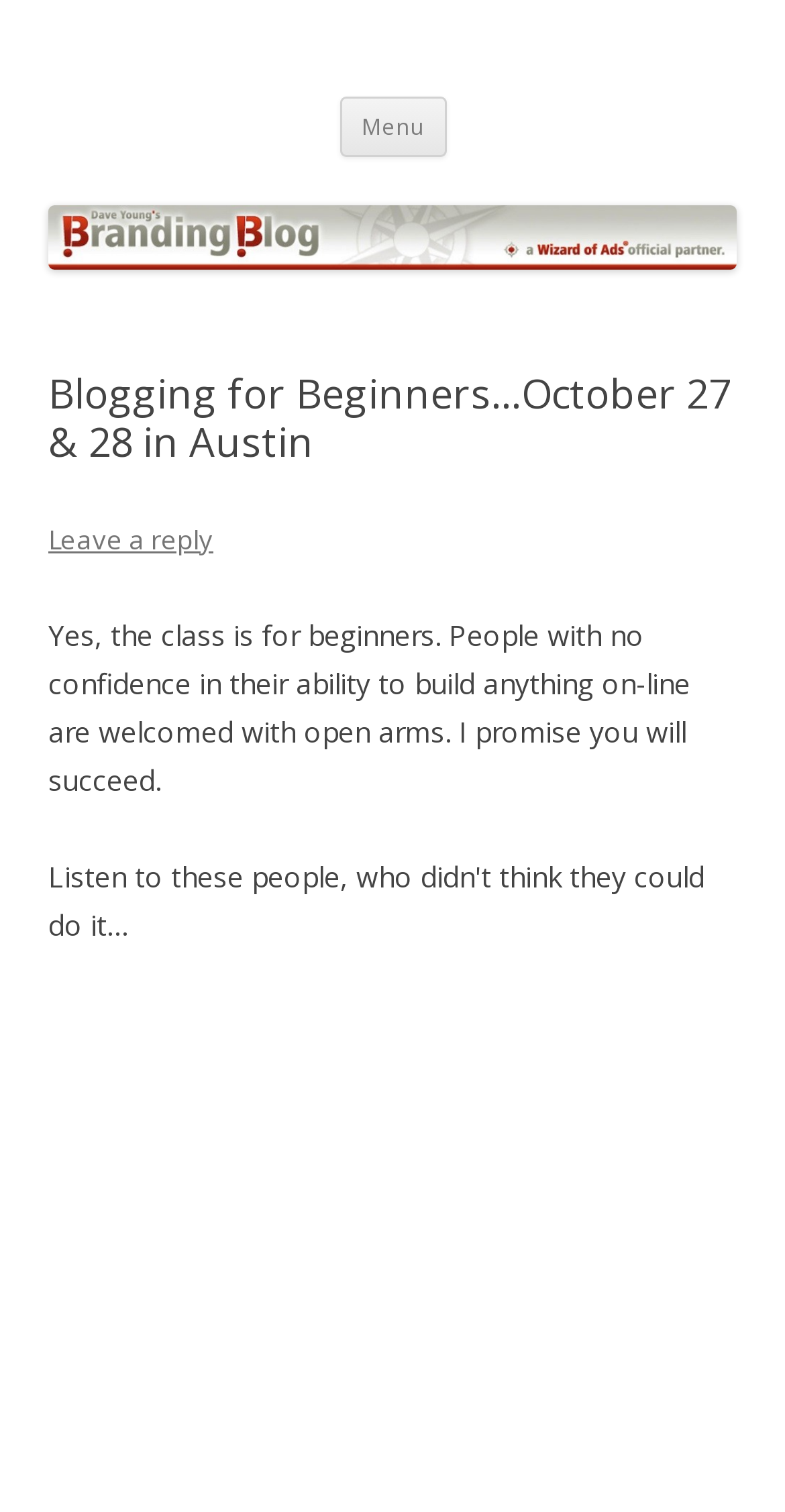Generate a thorough caption that explains the contents of the webpage.

The webpage appears to be a blog post titled "Blogging for Beginners…October 27 & 28 in Austin" on the "BrandingBlog by Dave Young" website. At the top left of the page, there is a heading with the blog title "BrandingBlog by Dave Young" and a corresponding link. Below this, there is a larger heading that reads "Marketing Advice and Advertising Strategy for Local Business Owners".

To the right of the top heading, there is a button labeled "Menu". Next to the button, there is a link that says "Skip to content". Below the top heading, there is another link to "BrandingBlog by Dave Young" accompanied by an image with the same title.

The main content of the page is a header section that contains the title "Blogging for Beginners…October 27 & 28 in Austin". Below this, there is a paragraph of text that reads "Yes, the class is for beginners. People with no confidence in their ability to build anything on-line are welcomed with open arms. I promise you will succeed." There is also a link to "Leave a reply" below the title.

At the bottom of the page, there is a disabled plugin object that takes up a significant amount of space.